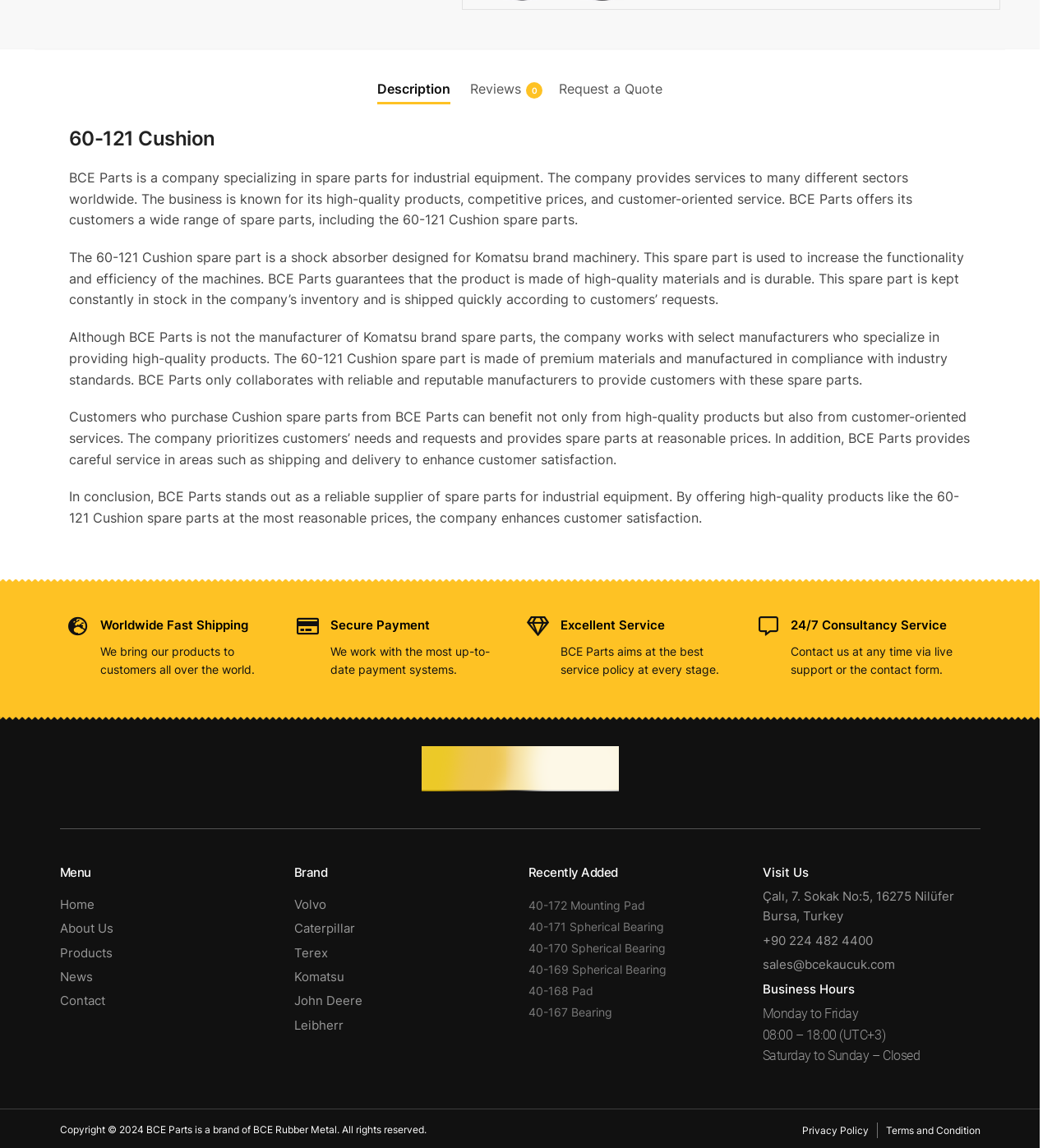What is the purpose of the 60-121 Cushion spare part?
Using the information presented in the image, please offer a detailed response to the question.

The description of the 60-121 Cushion spare part states that it is designed to increase the functionality and efficiency of the machines.